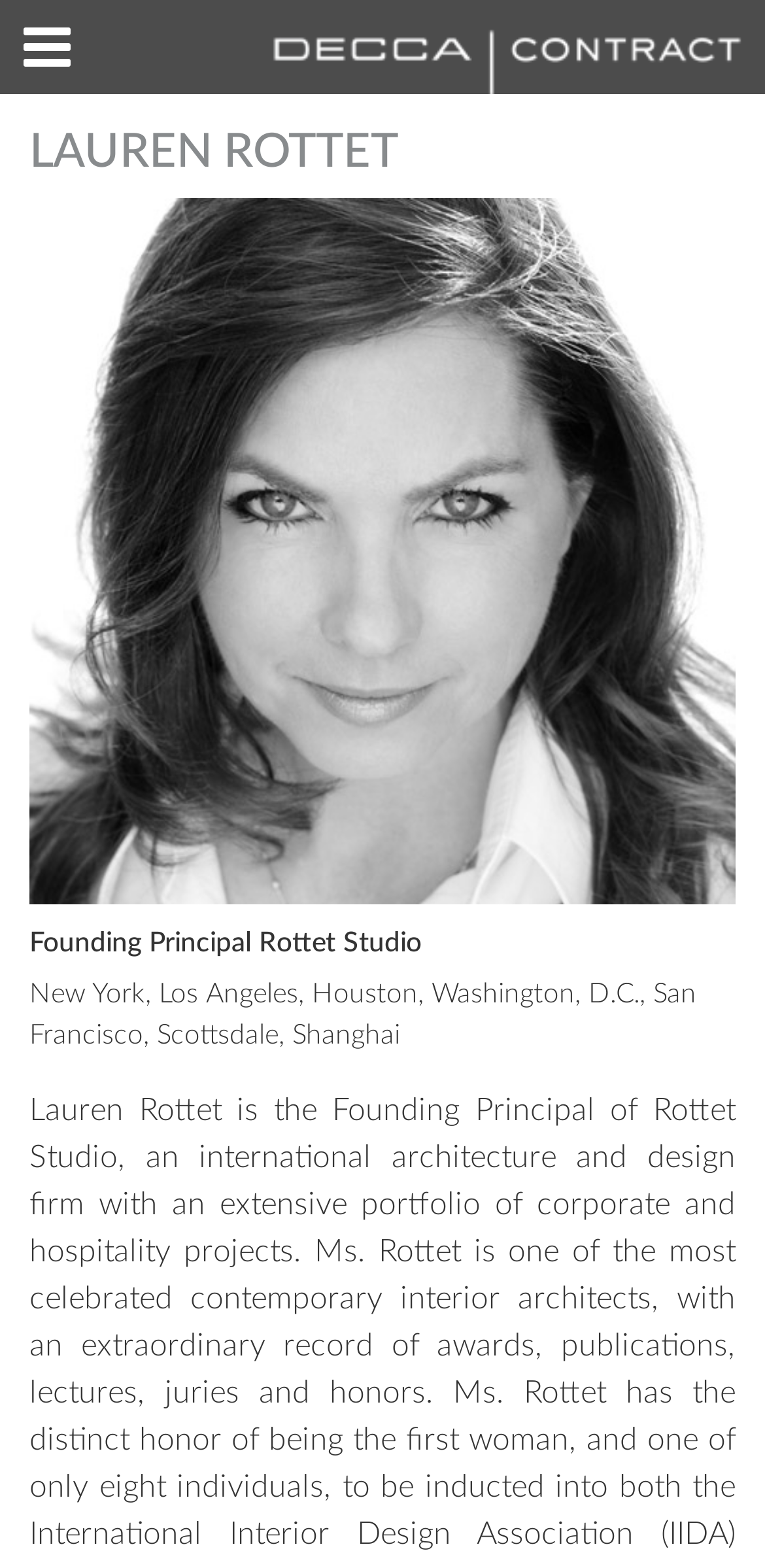How many cities are listed on the webpage?
Please provide a comprehensive answer based on the contents of the image.

The webpage lists the cities 'New York, Los Angeles, Houston, Washington, D.C., San Francisco, Scottsdale, Shanghai', which are 7 cities in total.